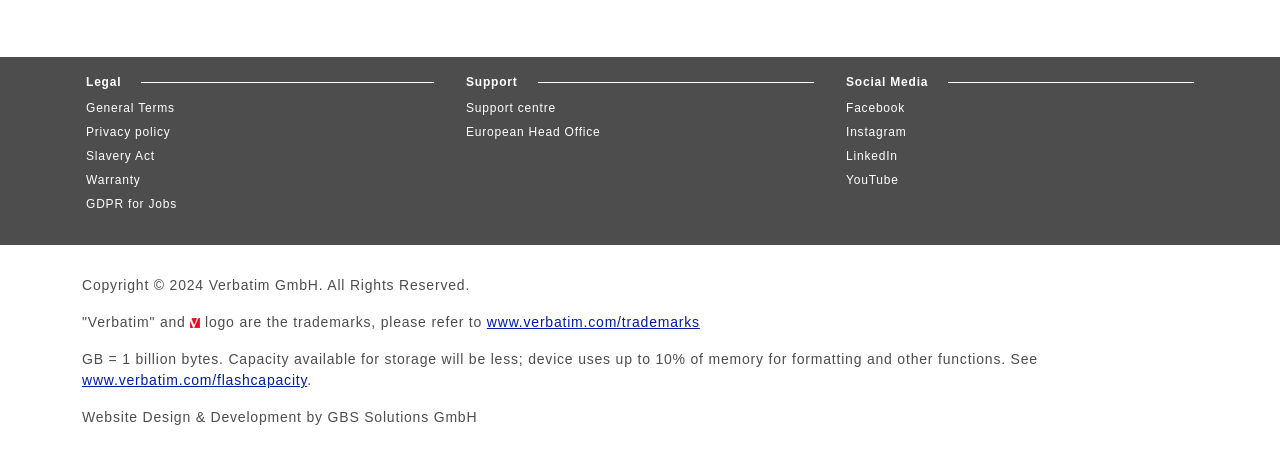Who designed the website?
Provide a detailed answer to the question, using the image to inform your response.

The static text at the bottom of the page states 'Website Design & Development by GBS Solutions GmbH', which reveals that GBS Solutions GmbH is the designer of the website.